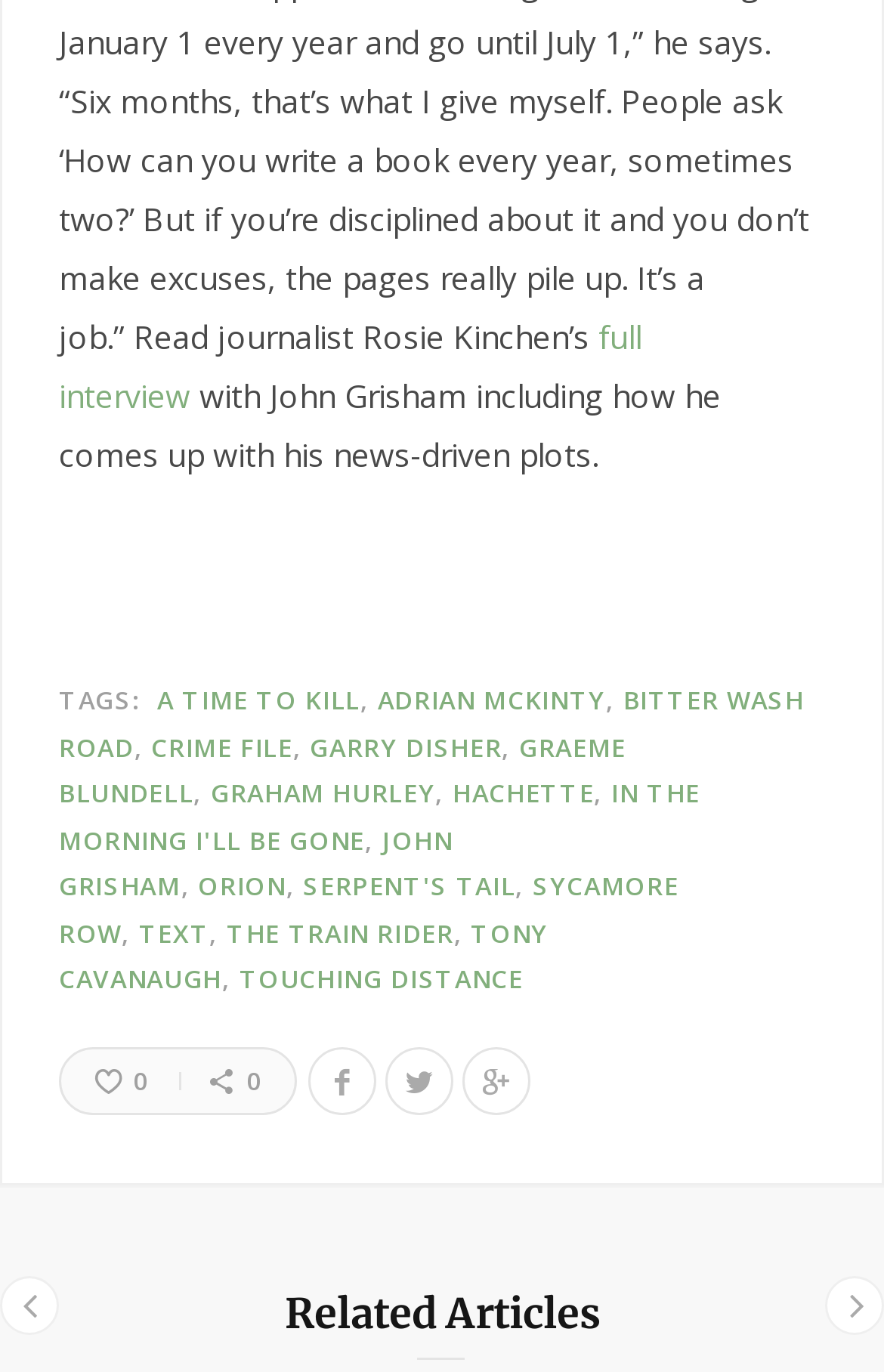How many links are there in the TAGS section?
Using the details from the image, give an elaborate explanation to answer the question.

There are 12 links in the TAGS section, which are listed below the static text 'TAGS:', including 'A TIME TO KILL,', 'ADRIAN MCKINTY,', 'BITTER WASH ROAD,', and many more.